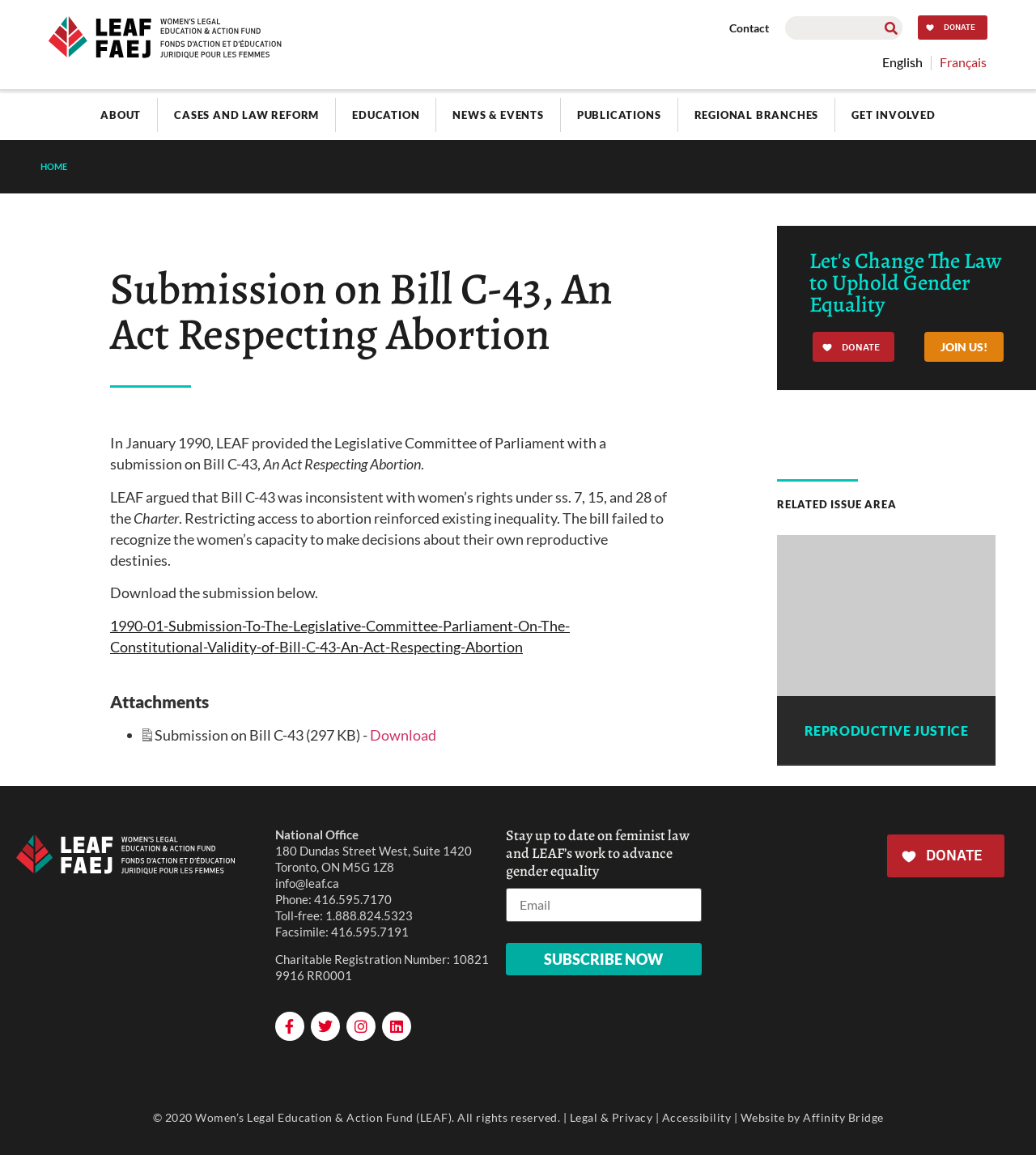Reply to the question with a single word or phrase:
What is the charitable registration number of LEAF?

10821 9916 RR0001